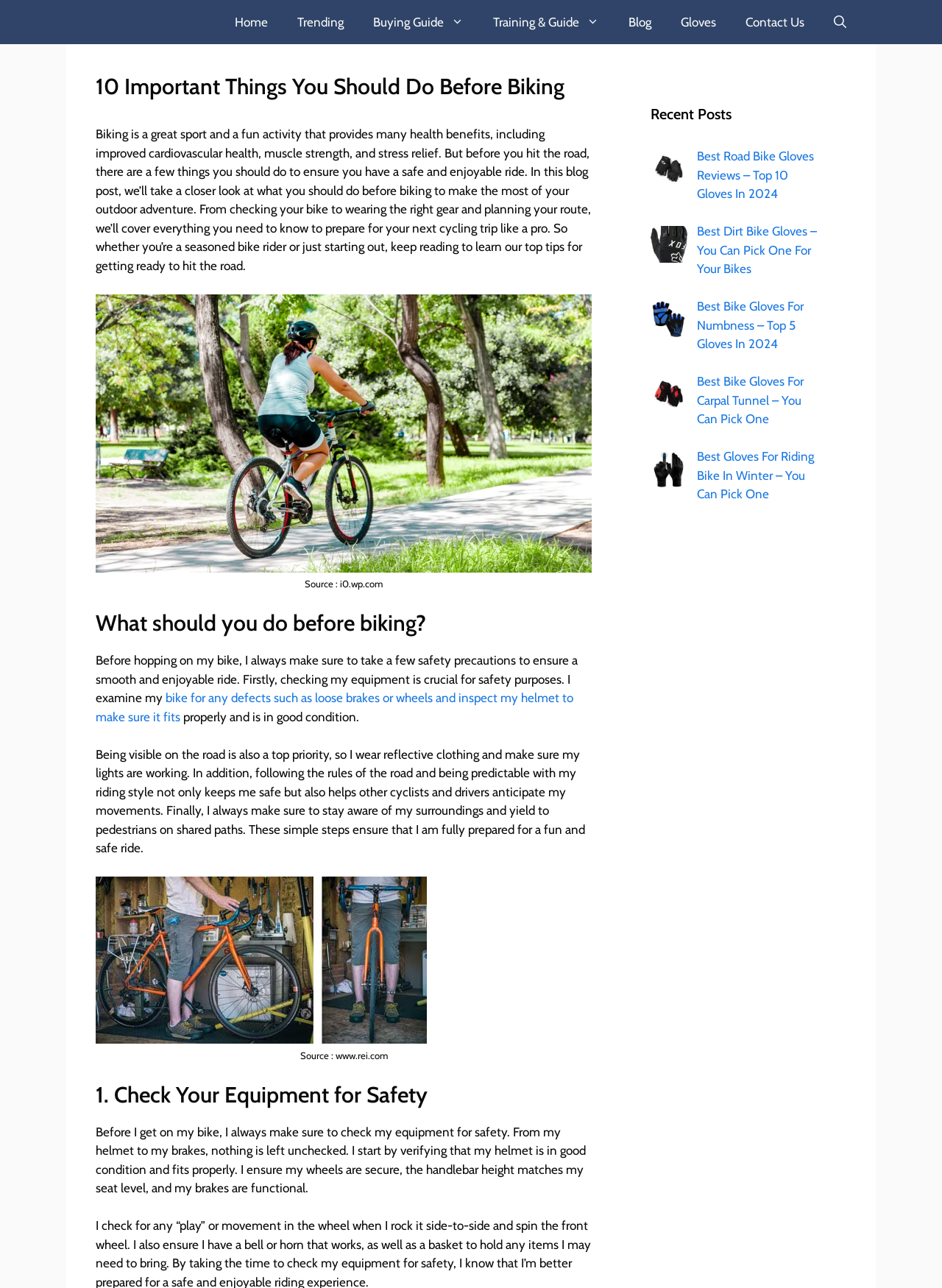What is the purpose of wearing reflective clothing while biking?
Please answer the question with as much detail as possible using the screenshot.

The purpose of wearing reflective clothing while biking is to be visible on the road, as mentioned in the sentence 'Being visible on the road is also a top priority, so I wear reflective clothing and make sure my lights are working.'